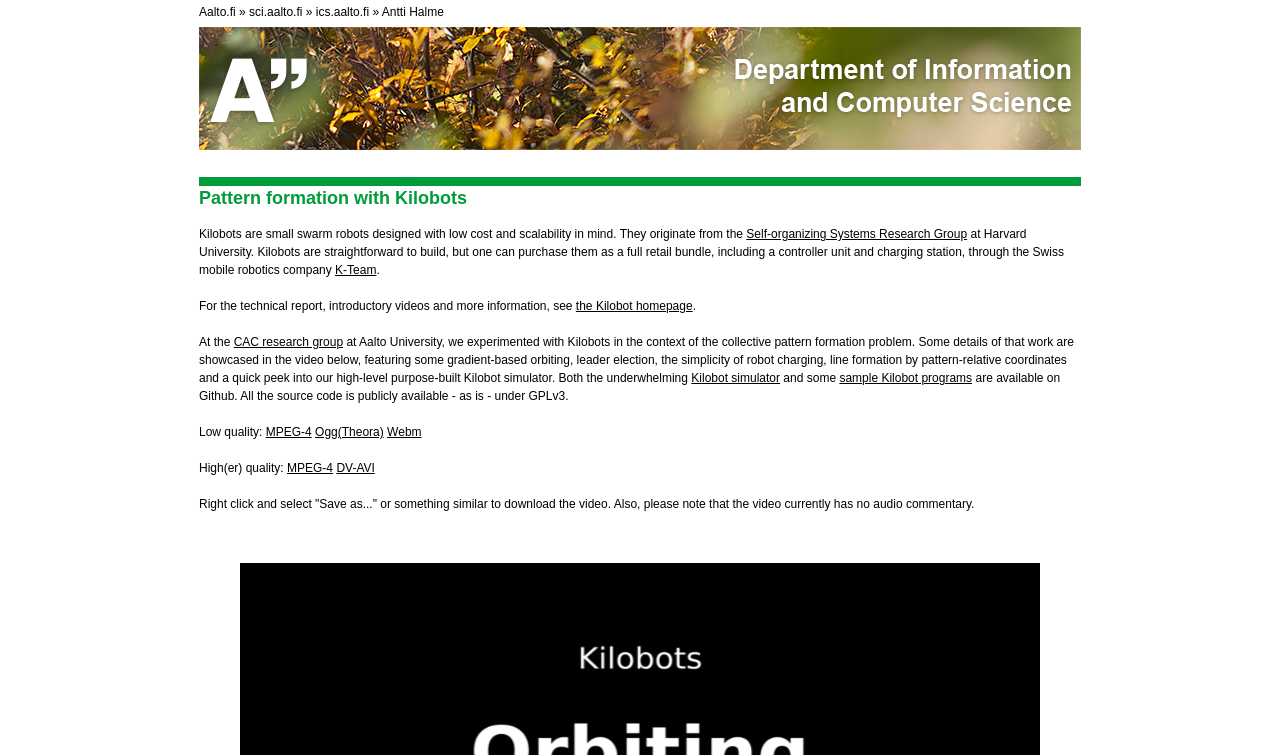Identify the bounding box coordinates of the section that should be clicked to achieve the task described: "Check out the Kilobot homepage".

[0.45, 0.396, 0.541, 0.415]